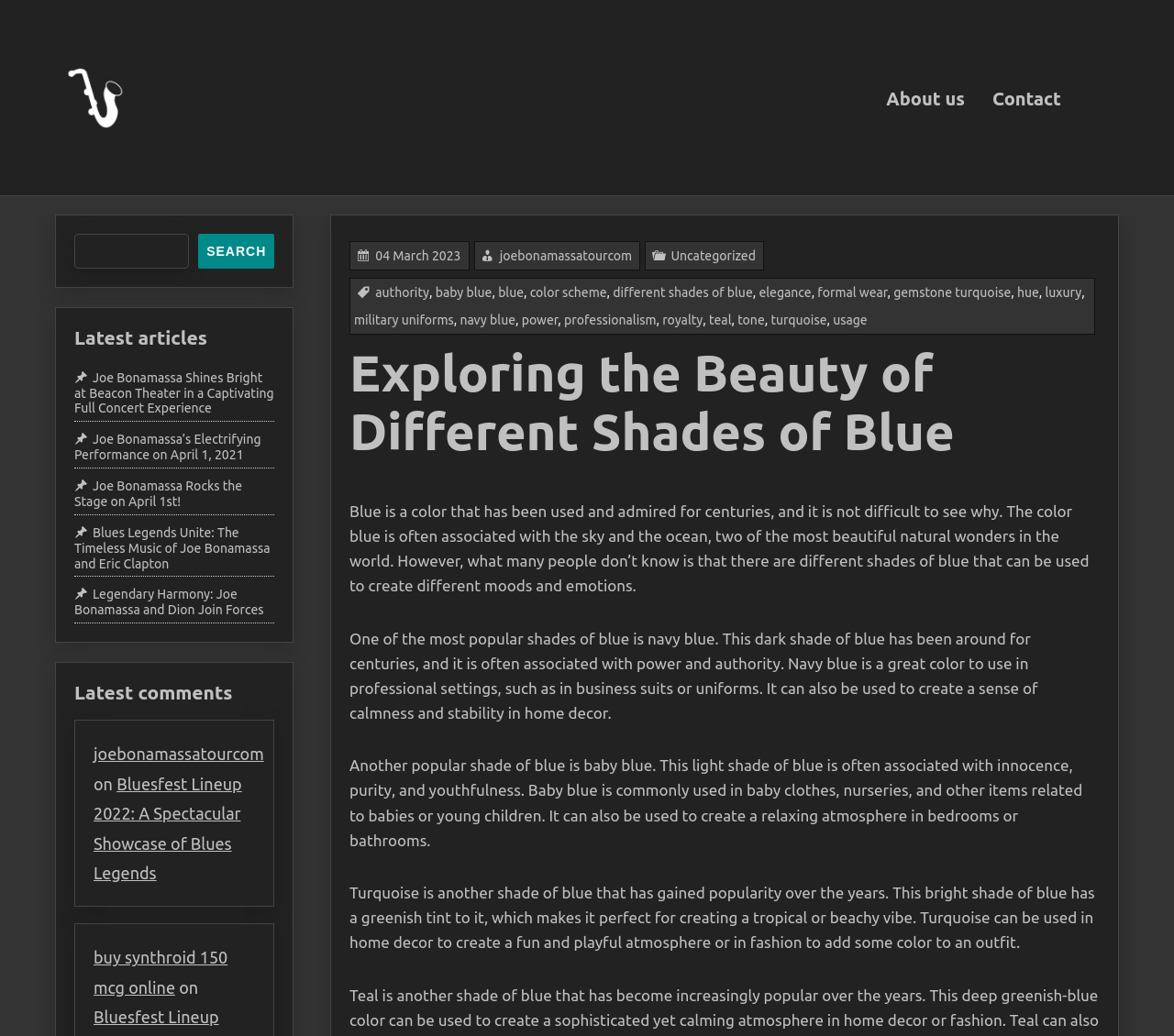Could you specify the bounding box coordinates for the clickable section to complete the following instruction: "Visit the About us page"?

[0.755, 0.062, 0.845, 0.127]